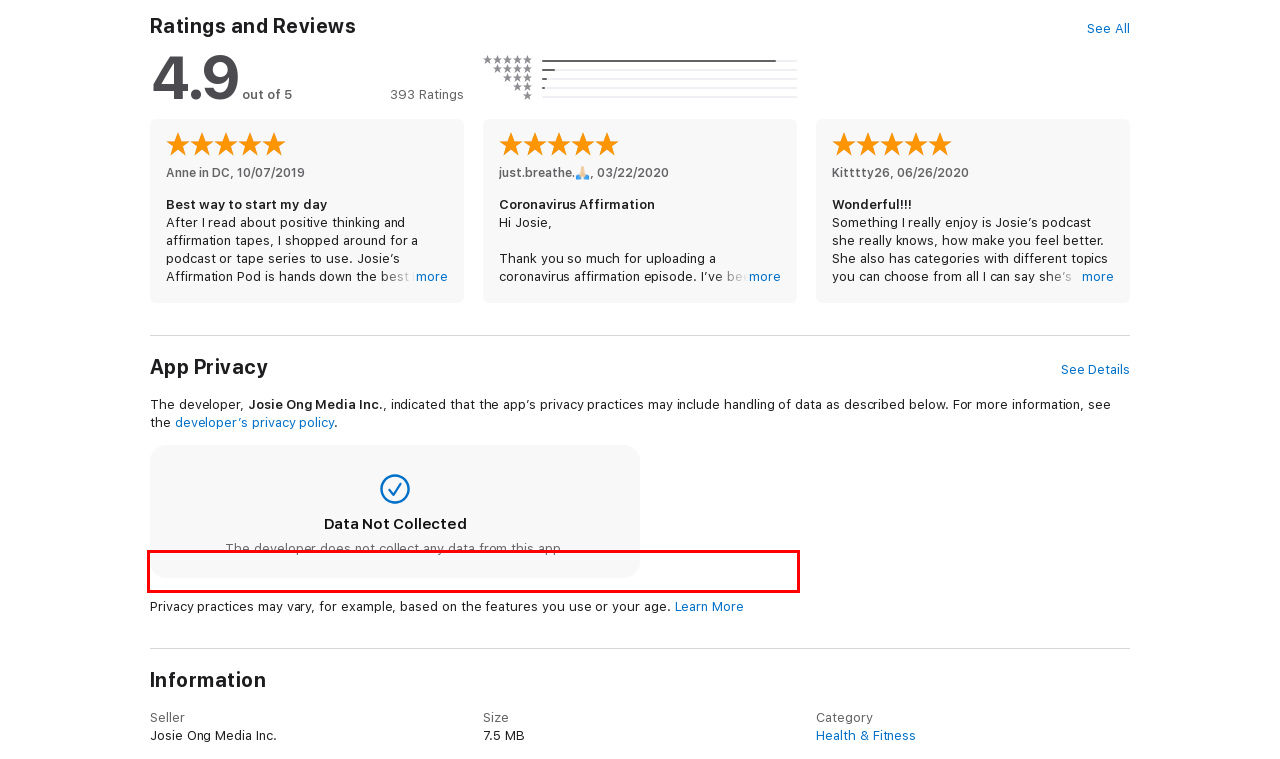Given the screenshot of the webpage, identify the red bounding box, and recognize the text content inside that red bounding box.

"Josie changed my life! Love these affirmations so much. They made me more positive and less reactive." - Ferra Rossa